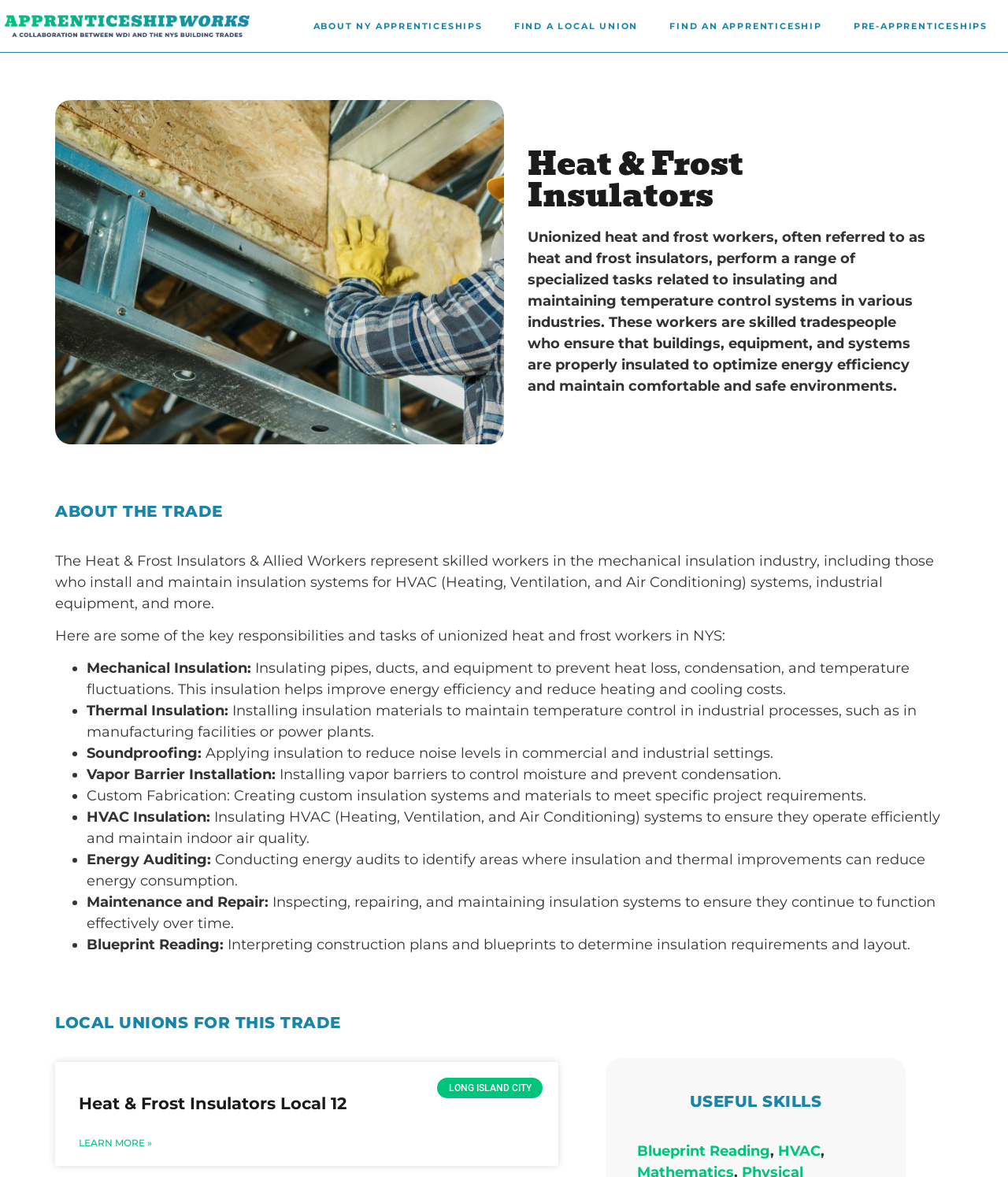Write a detailed summary of the webpage, including text, images, and layout.

The webpage is about Heat & Frost Insulators, a trade that involves insulating and maintaining temperature control systems in various industries. At the top of the page, there are five links to different sections of the website, including "ABOUT NY APPRENTICESHIPS", "FIND A LOCAL UNION", "FIND AN APPRENTICESHIP", and "PRE-APPRENTICESHIPS". 

Below the links, there is an image of a Caucasian construction worker in his 40s insulating a building ceiling with mineral wool insulating material. To the right of the image, there is a heading "Heat & Frost Insulators" and a paragraph of text that describes the trade. 

The main content of the page is divided into two sections. The left section has a heading "ABOUT THE TRADE" and describes the Heat & Frost Insulators & Allied Workers, a union that represents skilled workers in the mechanical insulation industry. Below this, there is a list of key responsibilities and tasks of unionized heat and frost workers in NYS, including mechanical insulation, thermal insulation, soundproofing, vapor barrier installation, custom fabrication, HVAC insulation, energy auditing, maintenance and repair, and blueprint reading. 

The right section has a heading "LOCAL UNIONS FOR THIS TRADE" and lists a local union, Heat & Frost Insulators Local 12, with a link to read more about it. Below this, there is a section titled "USEFUL SKILLS" with links to Blueprint Reading and HVAC.